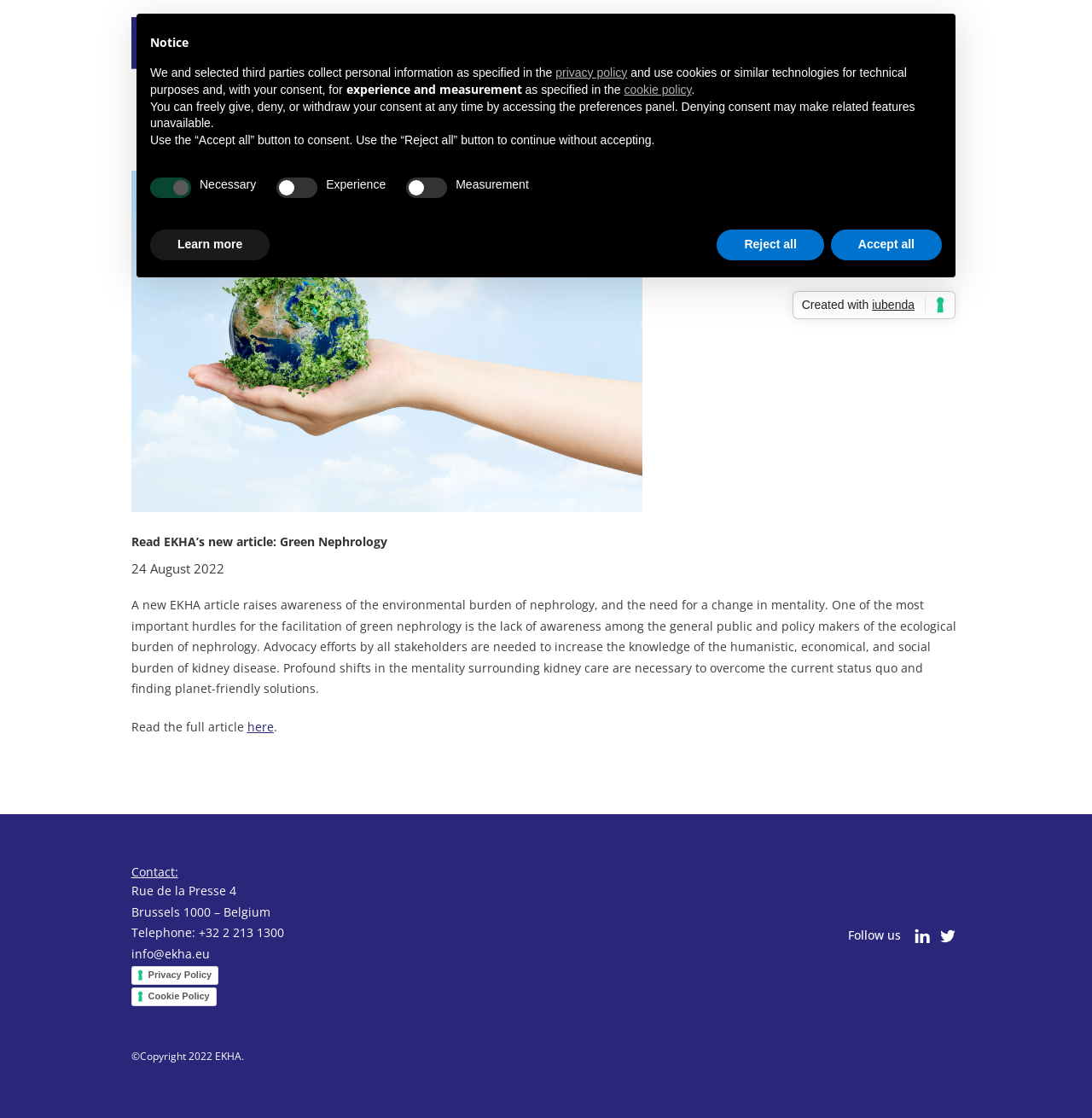Locate the bounding box coordinates of the segment that needs to be clicked to meet this instruction: "Contact Ekha via email".

[0.12, 0.845, 0.192, 0.86]